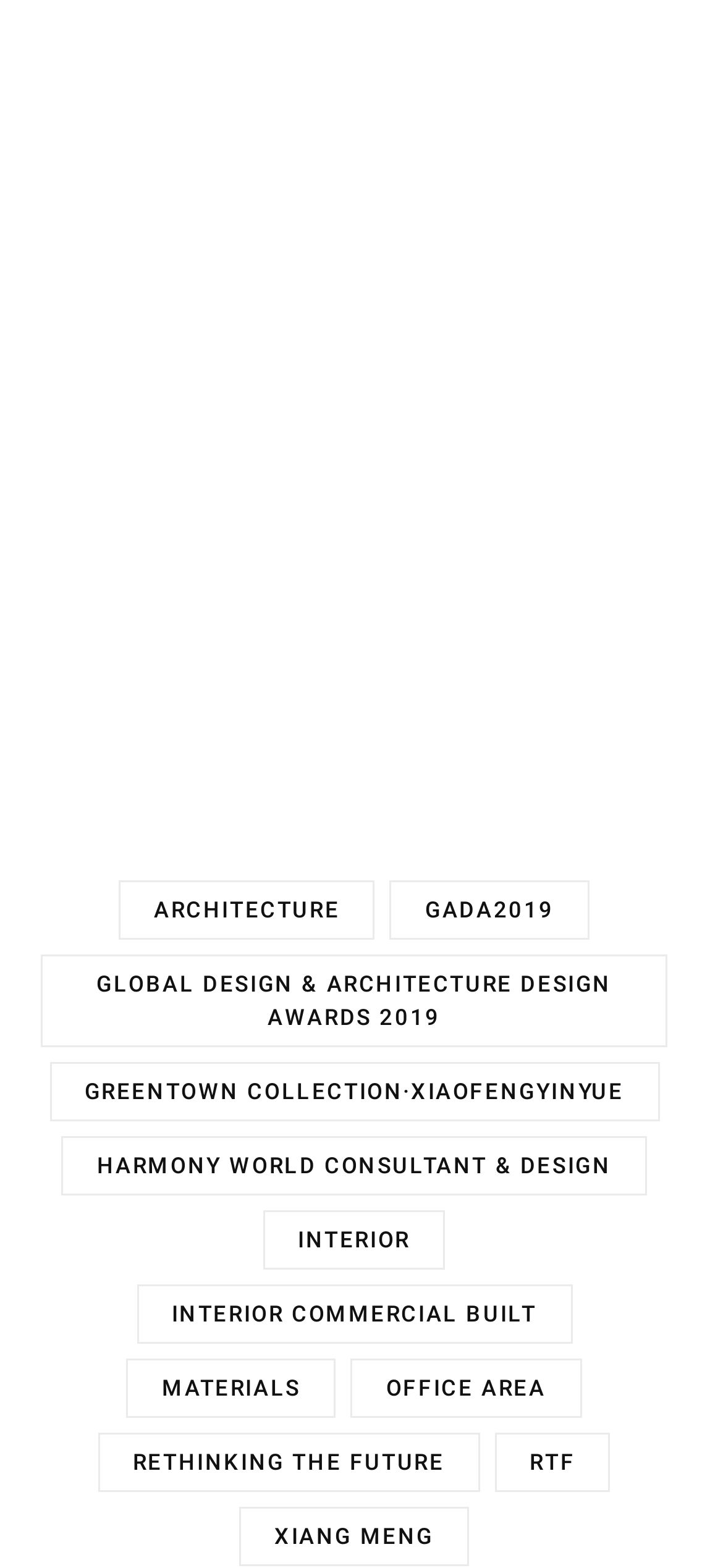Pinpoint the bounding box coordinates of the clickable element to carry out the following instruction: "Visit HARMONY WORLD CONSULTANT & DESIGN."

[0.085, 0.724, 0.894, 0.762]